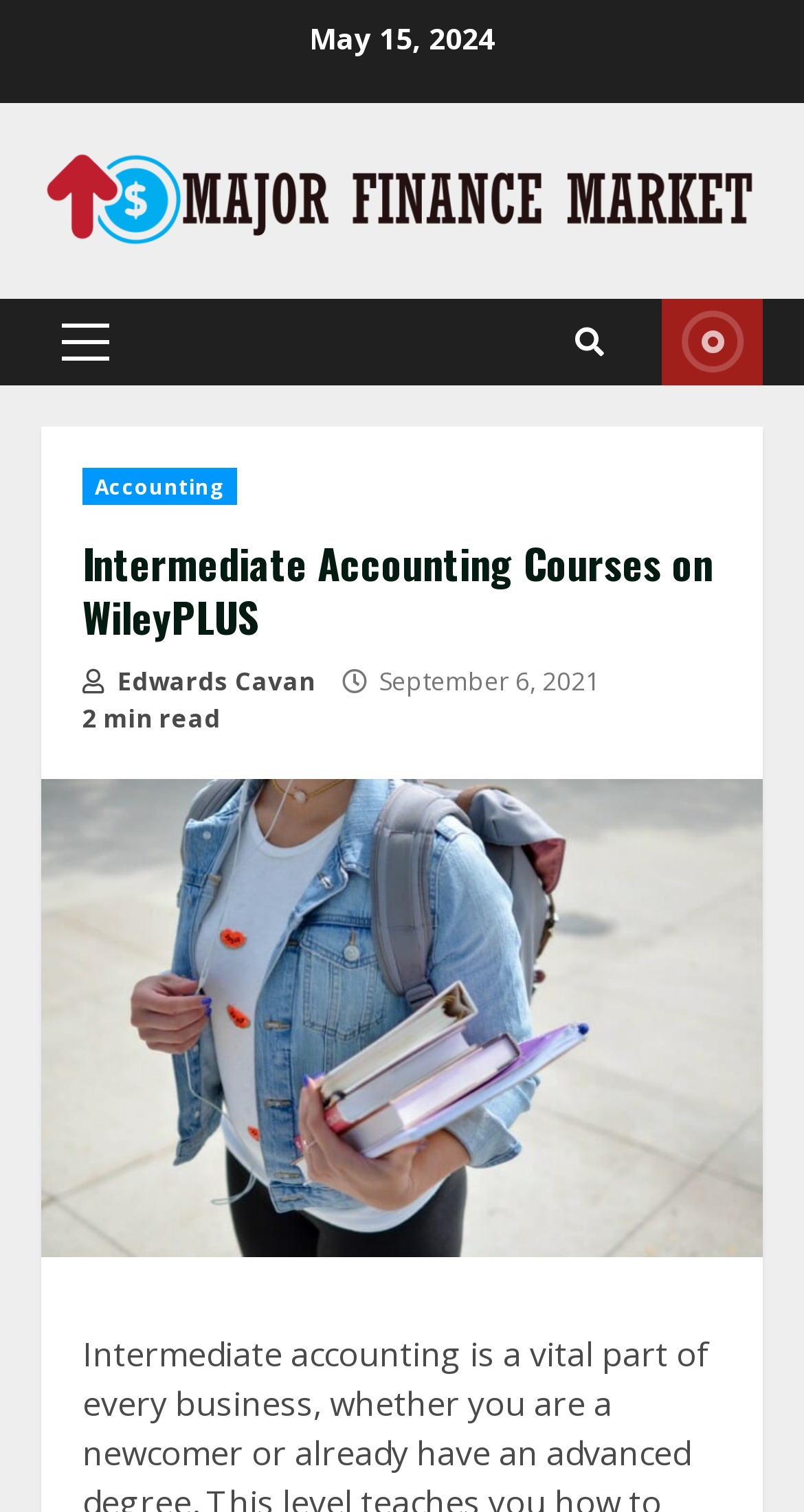Based on the image, please respond to the question with as much detail as possible:
What is the category of the article?

I found the link 'Accounting' in the header section, which suggests it is the category of the article.